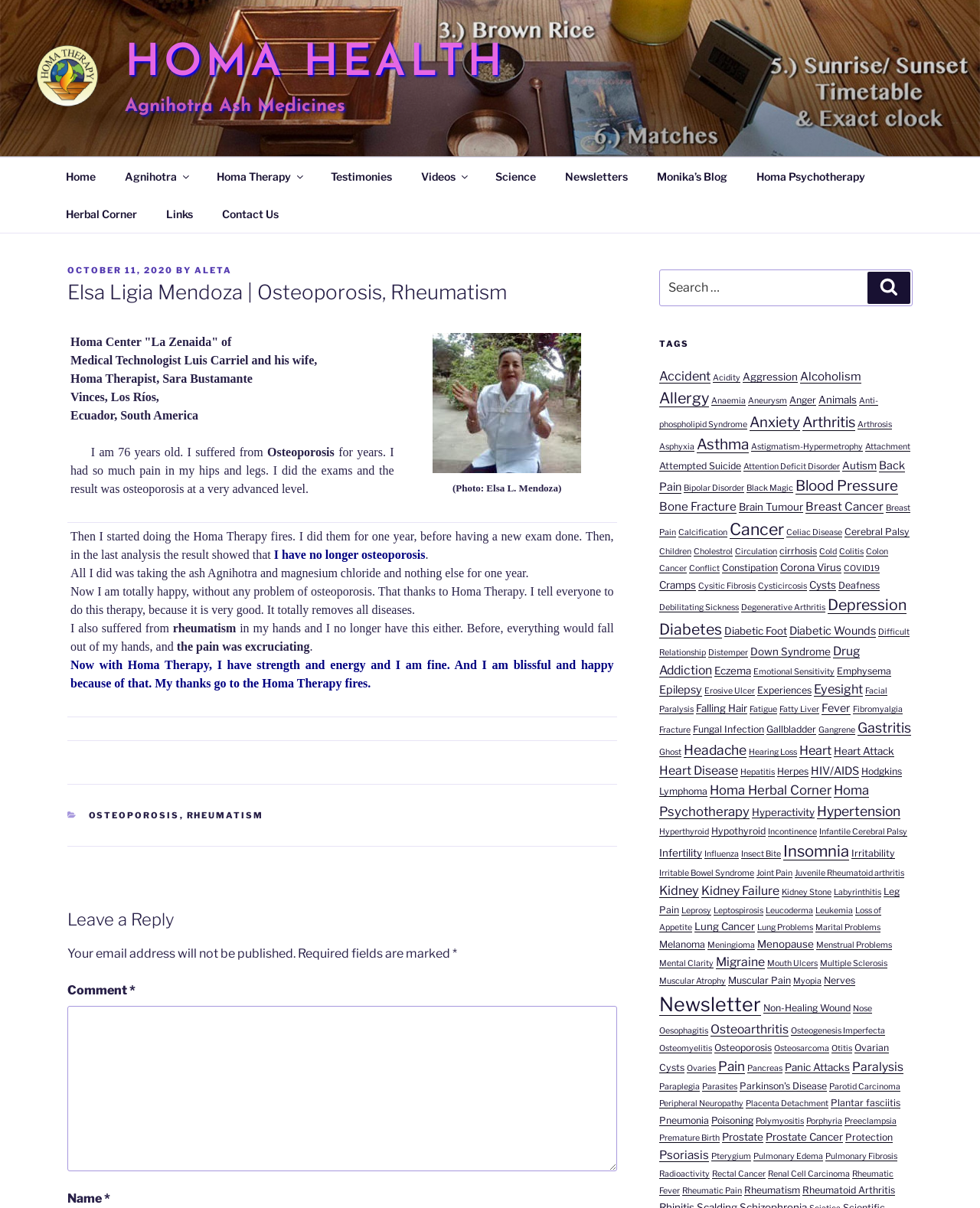What is the disease the author suffered from?
Based on the image, provide your answer in one word or phrase.

Osteoporosis